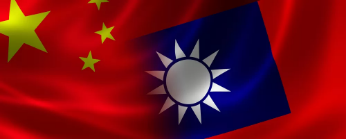What symbol is on the Taiwanese flag?
Please provide a single word or phrase as the answer based on the screenshot.

White sun